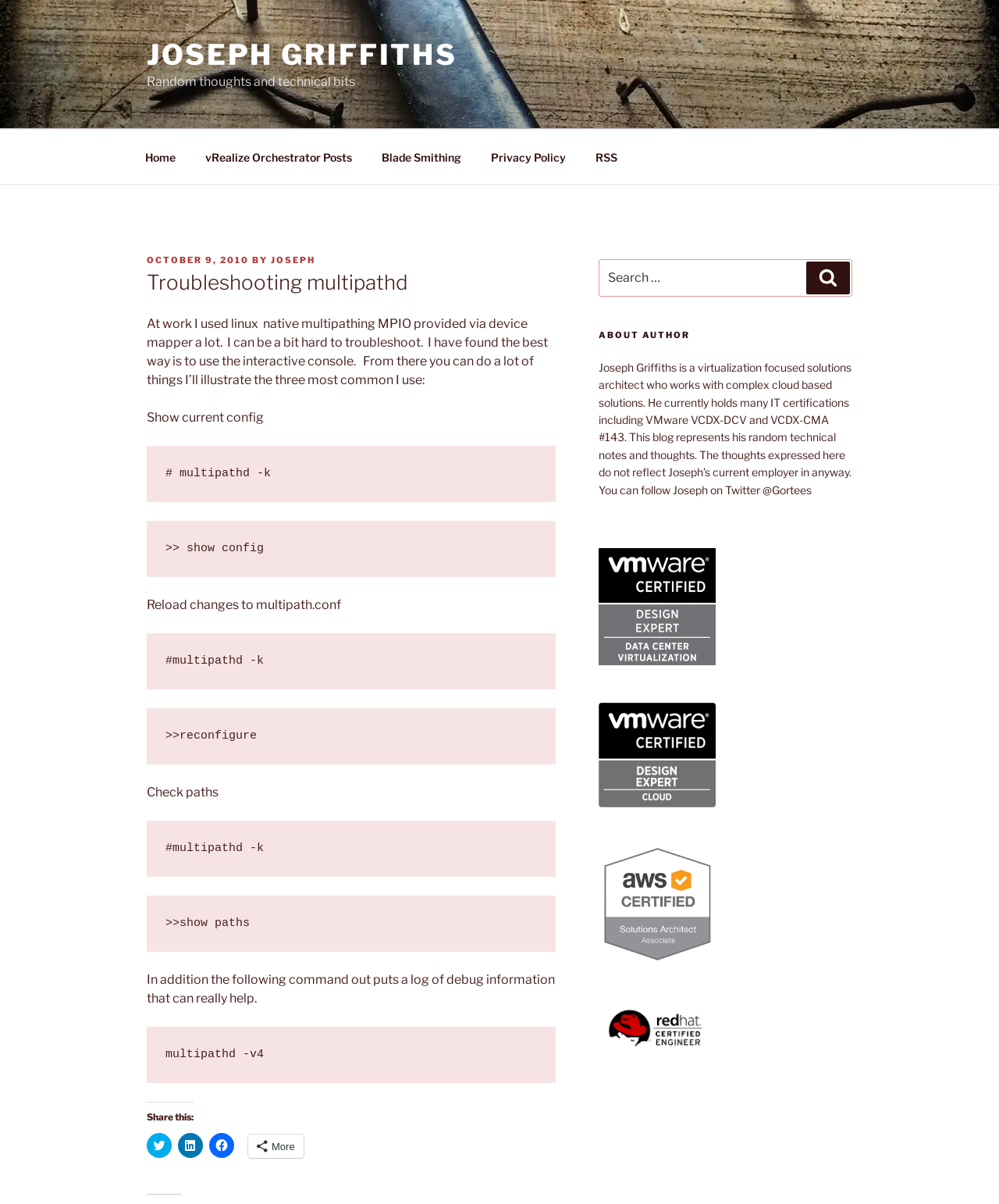Given the description of the UI element: "RSS", predict the bounding box coordinates in the form of [left, top, right, bottom], with each value being a float between 0 and 1.

[0.582, 0.114, 0.631, 0.146]